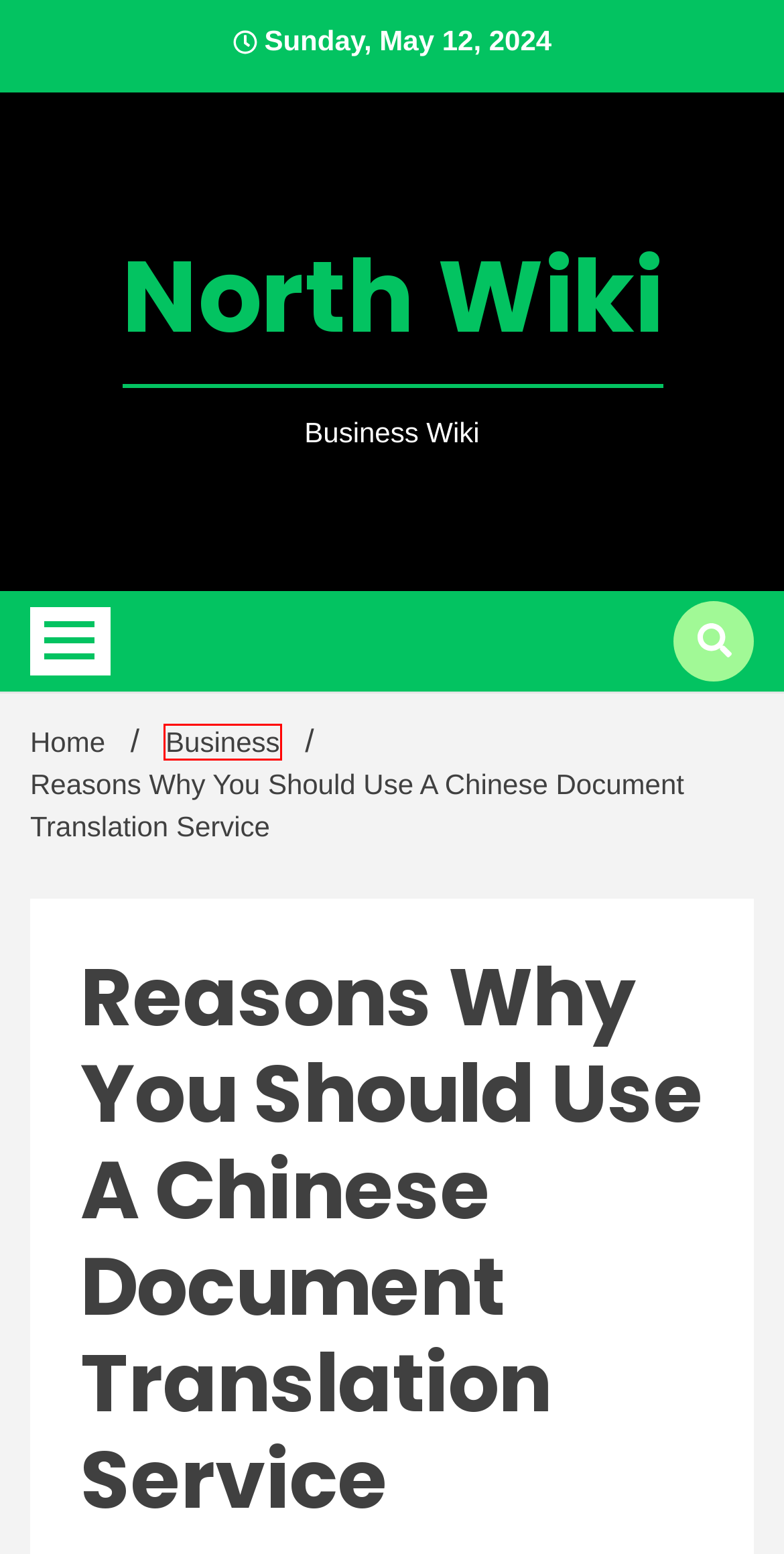Given a webpage screenshot with a red bounding box around a UI element, choose the webpage description that best matches the new webpage after clicking the element within the bounding box. Here are the candidates:
A. zestful, Author at North Wiki
B. What Are Your Delta 8 Gummies Made Of? - North Wiki
C. March 2023 - North Wiki
D. January 2024 - North Wiki
E. Business Archives - North Wiki
F. June 2023 - North Wiki
G. North Wiki - Business Wiki
H. Technology Archives - North Wiki

E